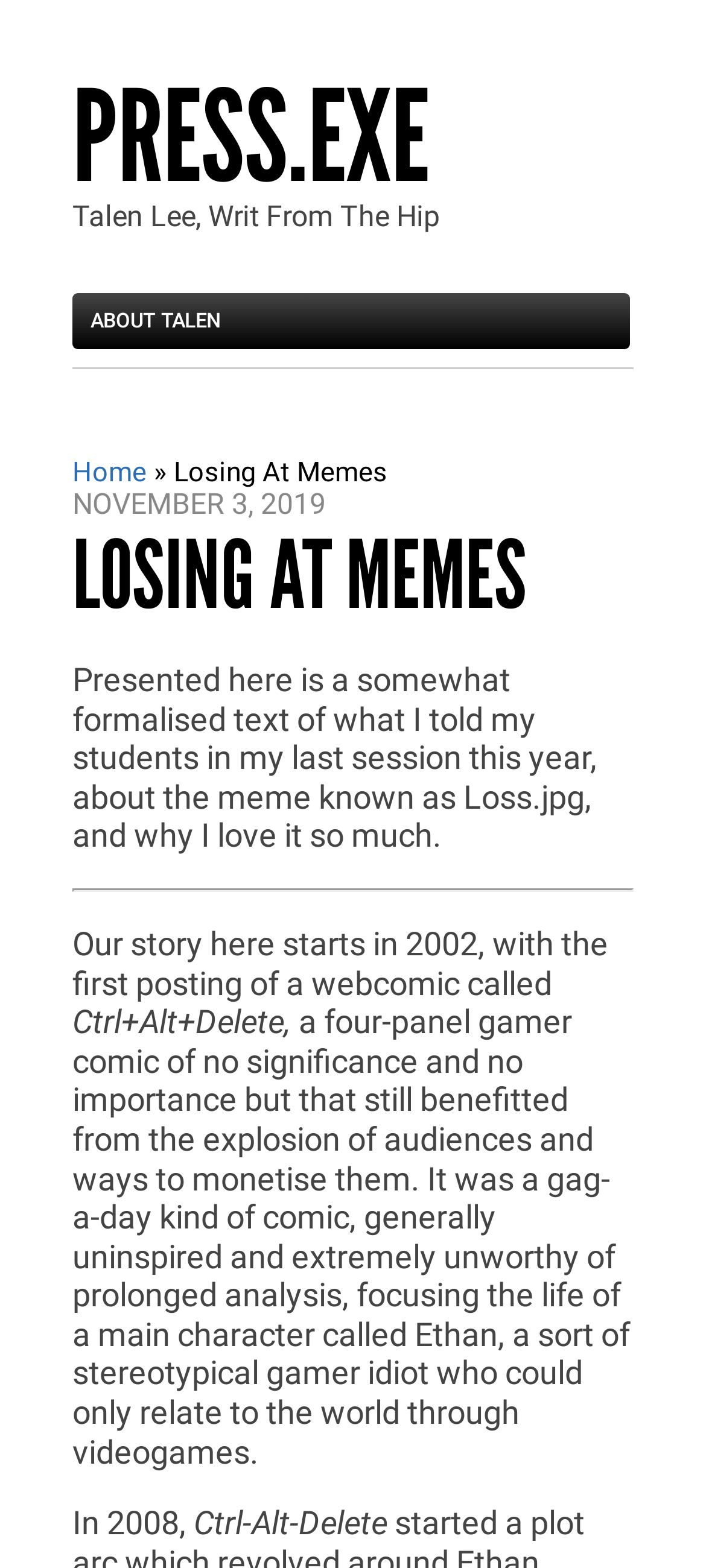Provide your answer in one word or a succinct phrase for the question: 
What is the topic of the article?

Loss.jpg meme